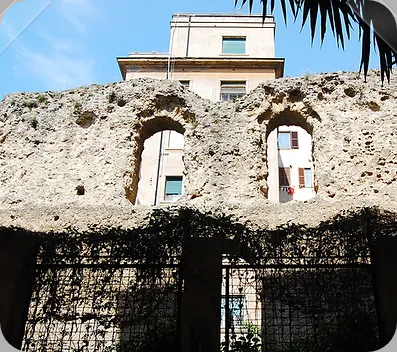Provide an in-depth description of all elements within the image.

The image captures the timeless essence of Rome, showcasing the remains of an ancient Roman aqueduct juxtaposed against a modern building. The weathered stone structure, with its distinctive arches, speaks to the city's rich history and engineering prowess. Vines and greenery softly envelop the ruins, emphasizing the enduring relationship between nature and human infrastructure. Above the aqueduct, the modern urban environment is visible, illustrating the contrast between past and present. This visual highlights the importance of water infrastructure, historically significant in urban landscapes, as discussed in the related text about environmental management and the cultural legacy of water in Rome.